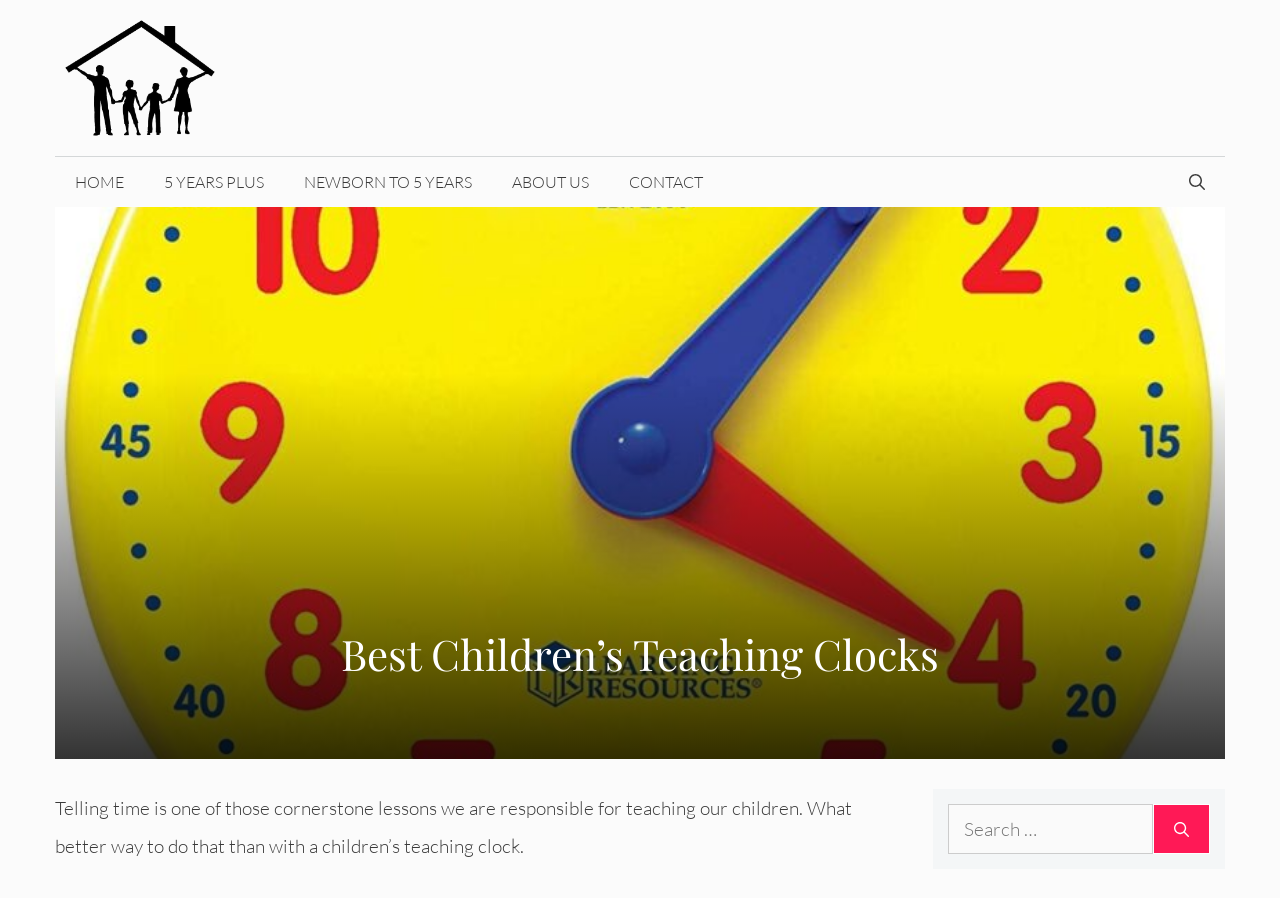What is the function of the button at the bottom right?
Refer to the image and give a detailed answer to the question.

The button at the bottom right, located next to the search box, is labeled 'Search', indicating its purpose is to initiate a search query.